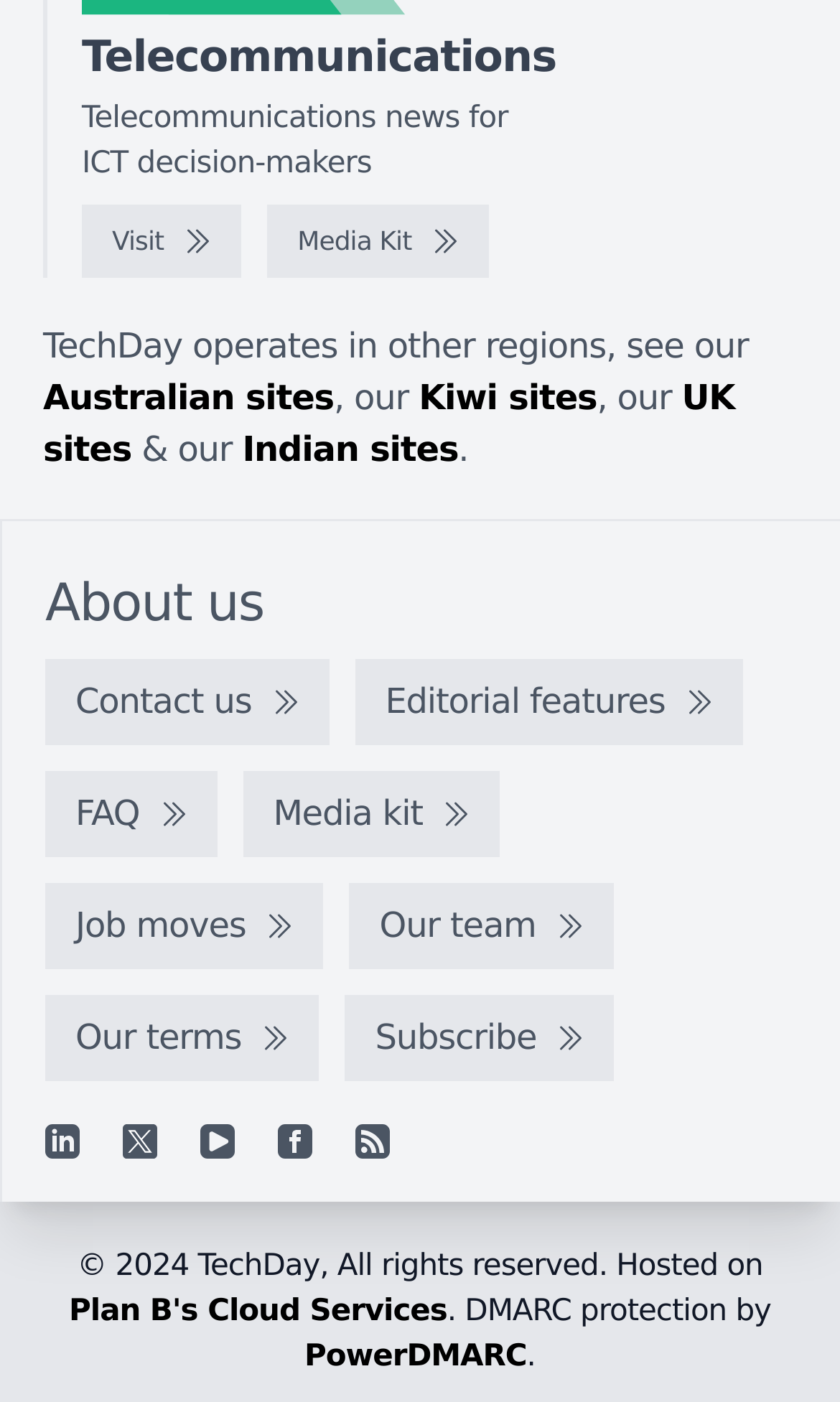Determine the coordinates of the bounding box that should be clicked to complete the instruction: "Check the Australian sites". The coordinates should be represented by four float numbers between 0 and 1: [left, top, right, bottom].

[0.051, 0.27, 0.397, 0.299]